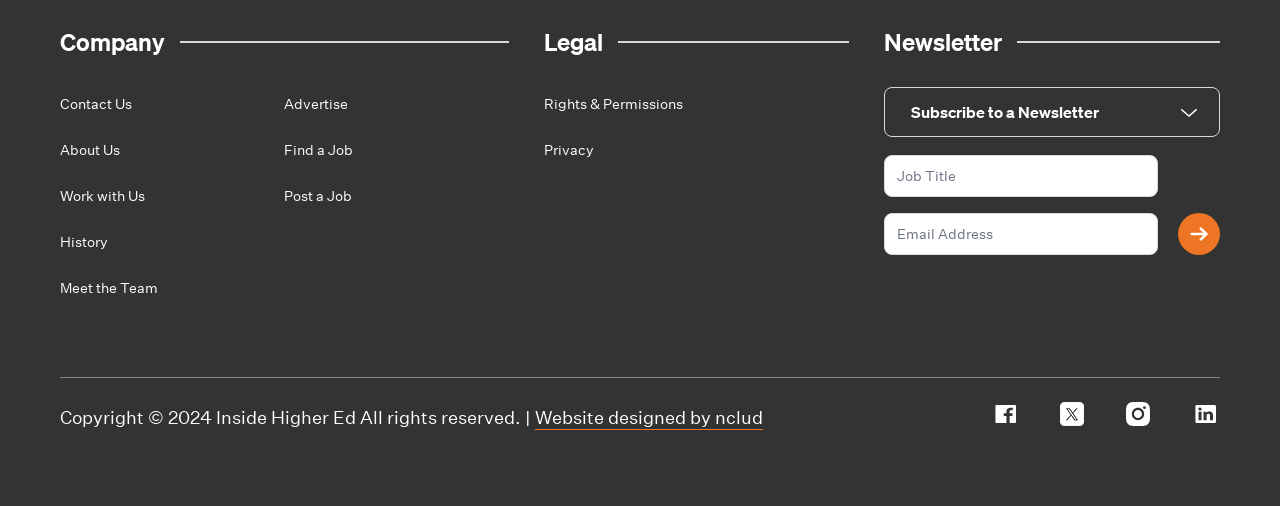Identify the bounding box coordinates for the UI element described as: "Post a Job".

[0.222, 0.37, 0.275, 0.405]